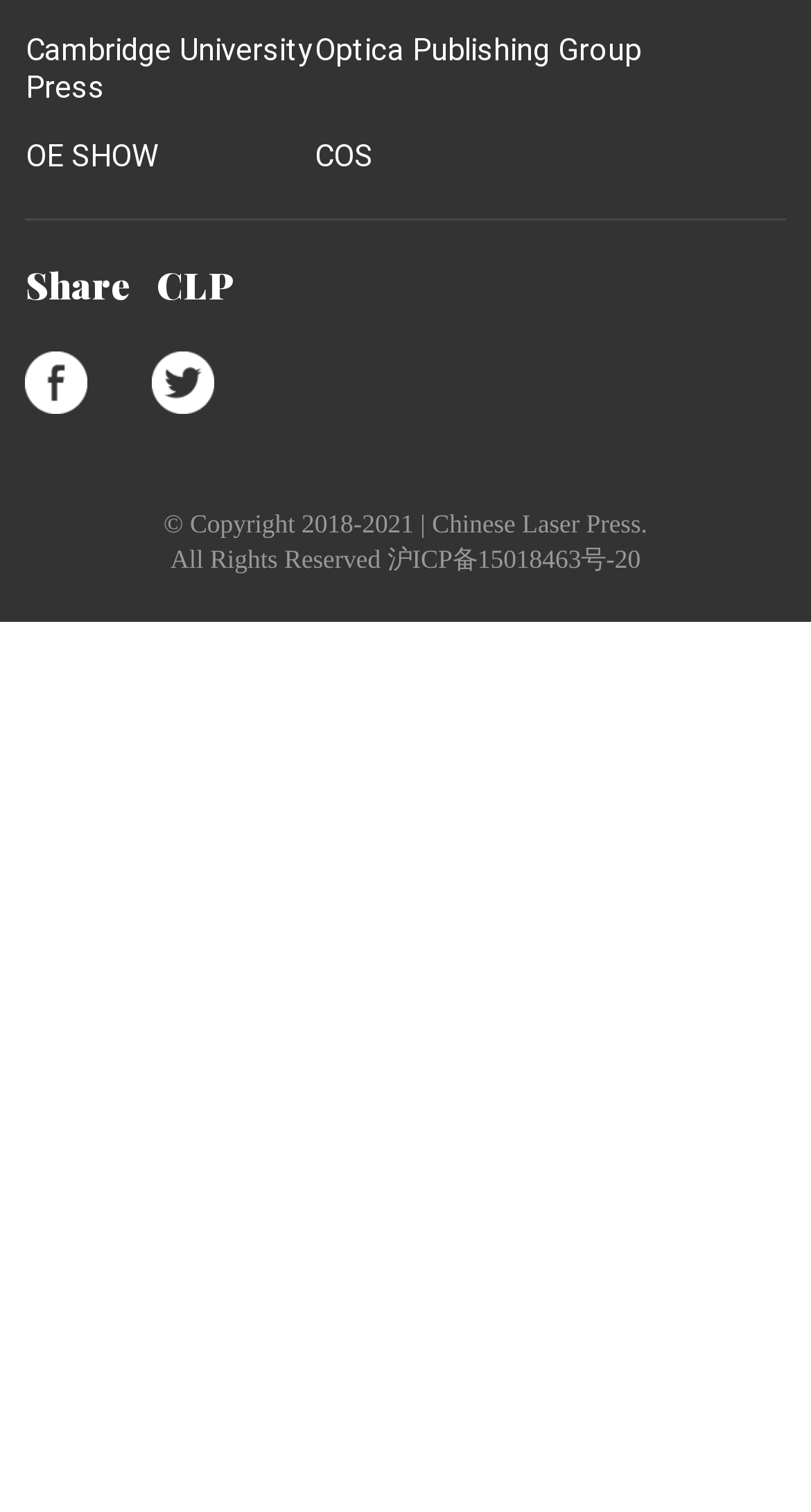Extract the bounding box coordinates for the HTML element that matches this description: "CLP online library". The coordinates should be four float numbers between 0 and 1, i.e., [left, top, right, bottom].

[0.388, 0.517, 0.672, 0.541]